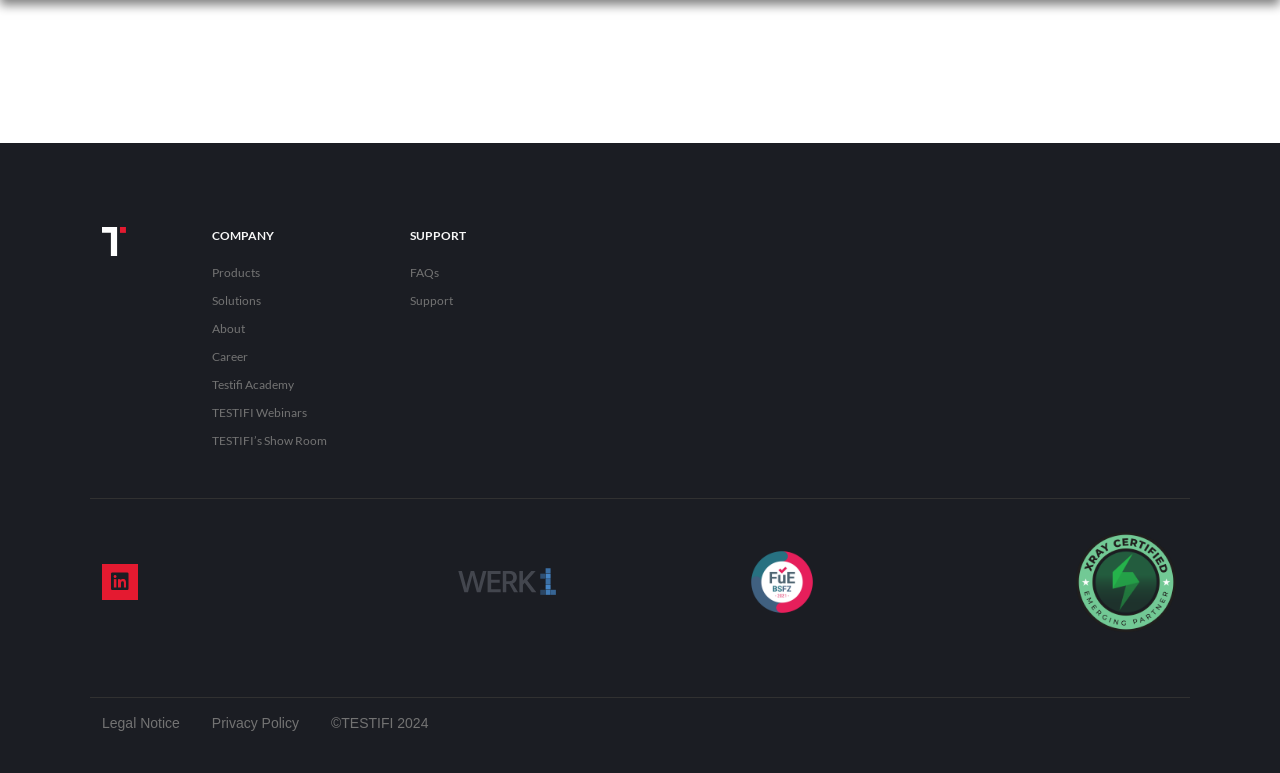Identify the bounding box coordinates for the element you need to click to achieve the following task: "connect to Linkedin". Provide the bounding box coordinates as four float numbers between 0 and 1, in the form [left, top, right, bottom].

[0.08, 0.729, 0.108, 0.776]